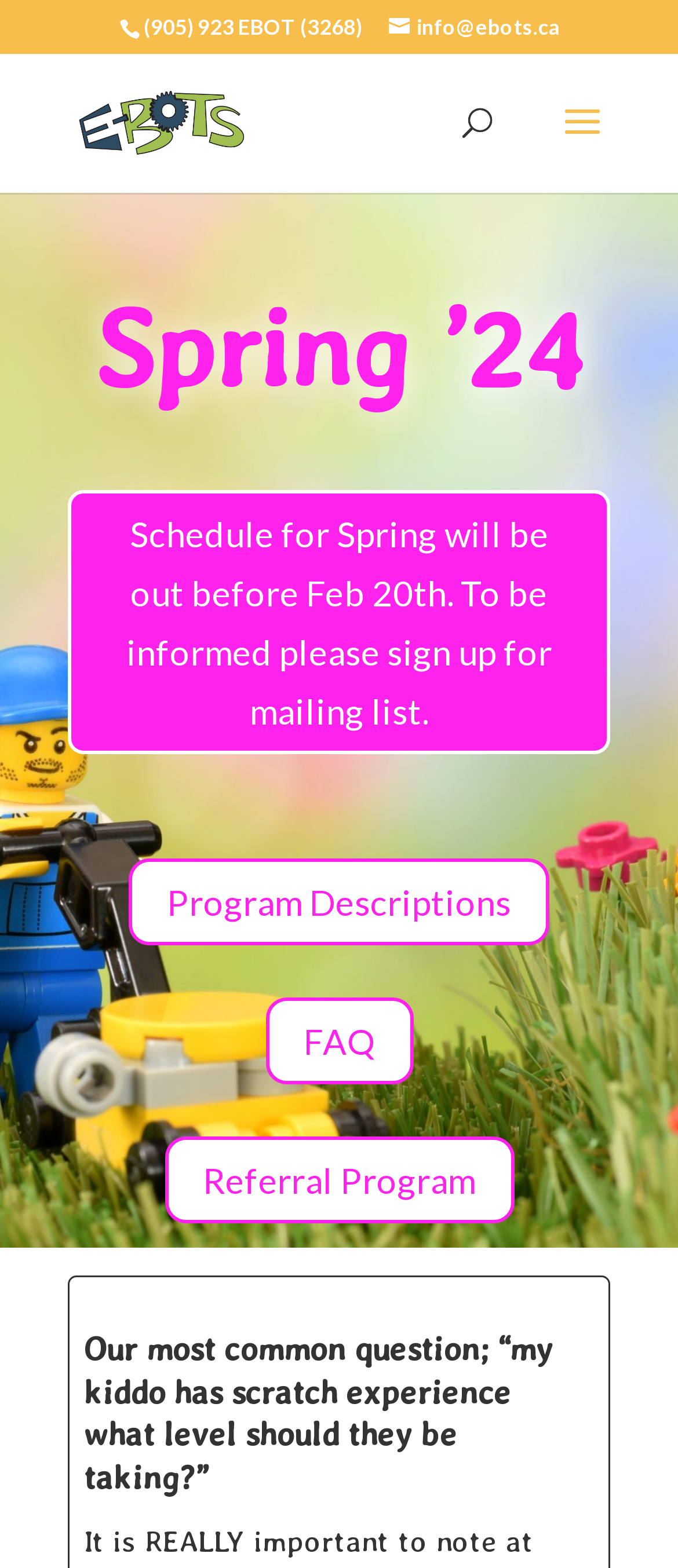Use the information in the screenshot to answer the question comprehensively: What is the topic of the heading at the top of the webpage?

I found the heading at the top of the webpage by looking at the heading element with the bounding box coordinates [0.1, 0.177, 0.9, 0.279], which contains the text 'Spring ’24'.